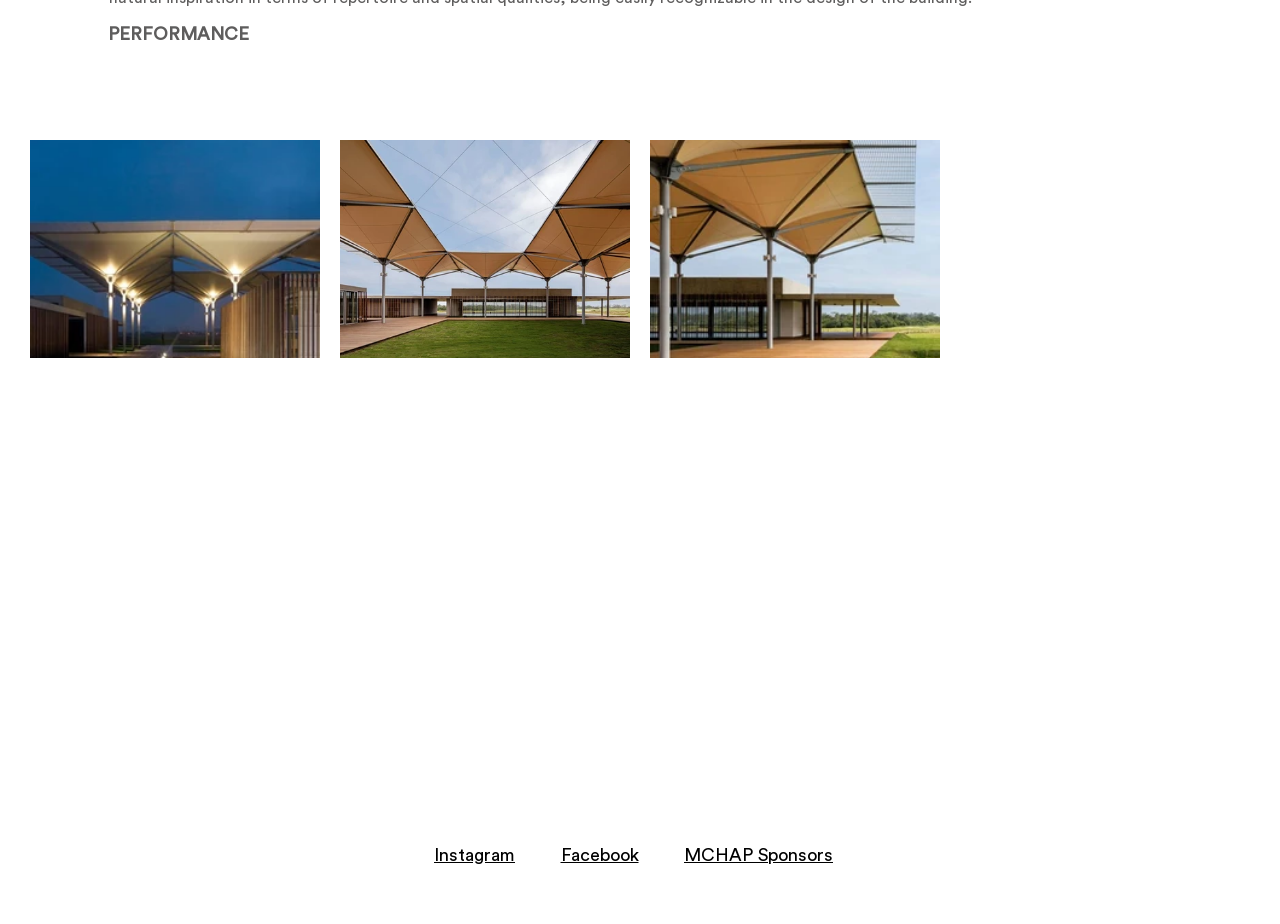What is the first social media platform listed?
Provide a well-explained and detailed answer to the question.

The first social media platform listed is Instagram, which is indicated by the heading 'Instagram' with a link to the platform.